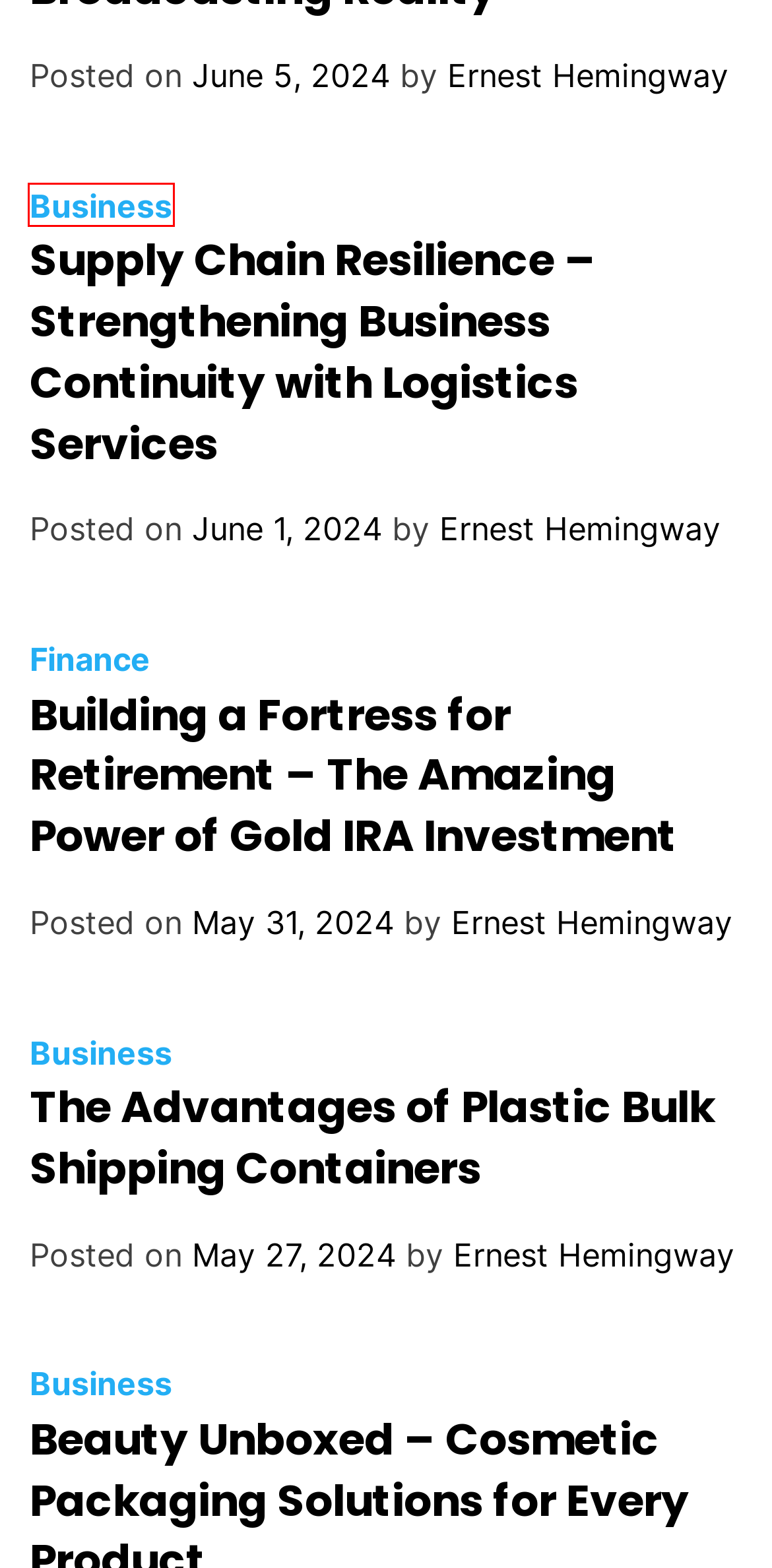You’re provided with a screenshot of a webpage that has a red bounding box around an element. Choose the best matching webpage description for the new page after clicking the element in the red box. The options are:
A. Business – Delin Quent Habits
B. The Essential Focal Points Of Software Development – Delin Quent Habits
C. Delin Quent Habits – Prominet concepts for you to learn
D. Bitcoin Halving Sparks Renewed Investor Interest – Delin Quent Habits
E. Zinc Oxide, Nanotechnology and Beauty care products – Delin Quent Habits
F. Finance – Delin Quent Habits
G. The Advantages of Plastic Bulk Shipping Containers – Delin Quent Habits
H. Red Eye Contacts – Unlocking the Door to a World of Endless Possibilities – Delin Quent Habits

A